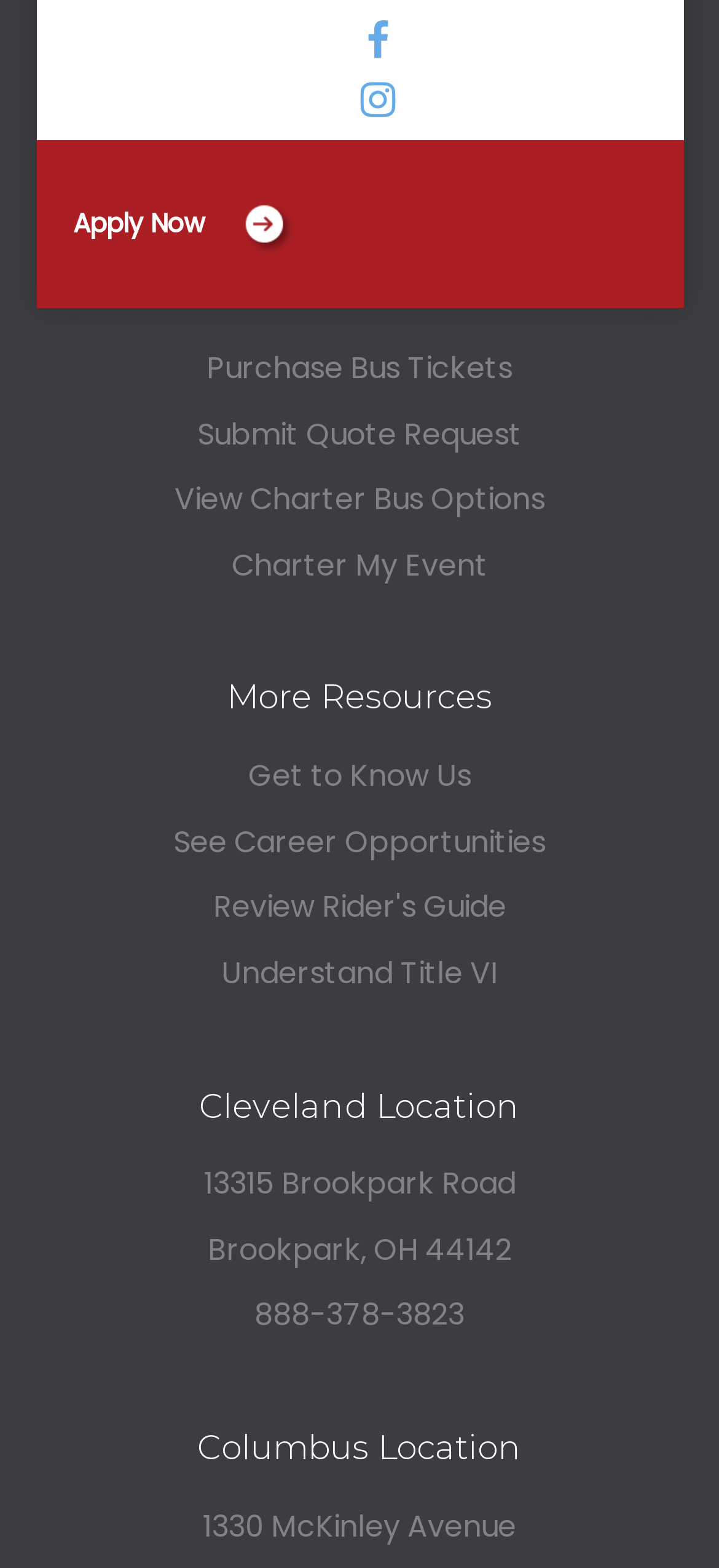What social media platforms are linked on the webpage?
Look at the image and answer the question using a single word or phrase.

Facebook and Instagram